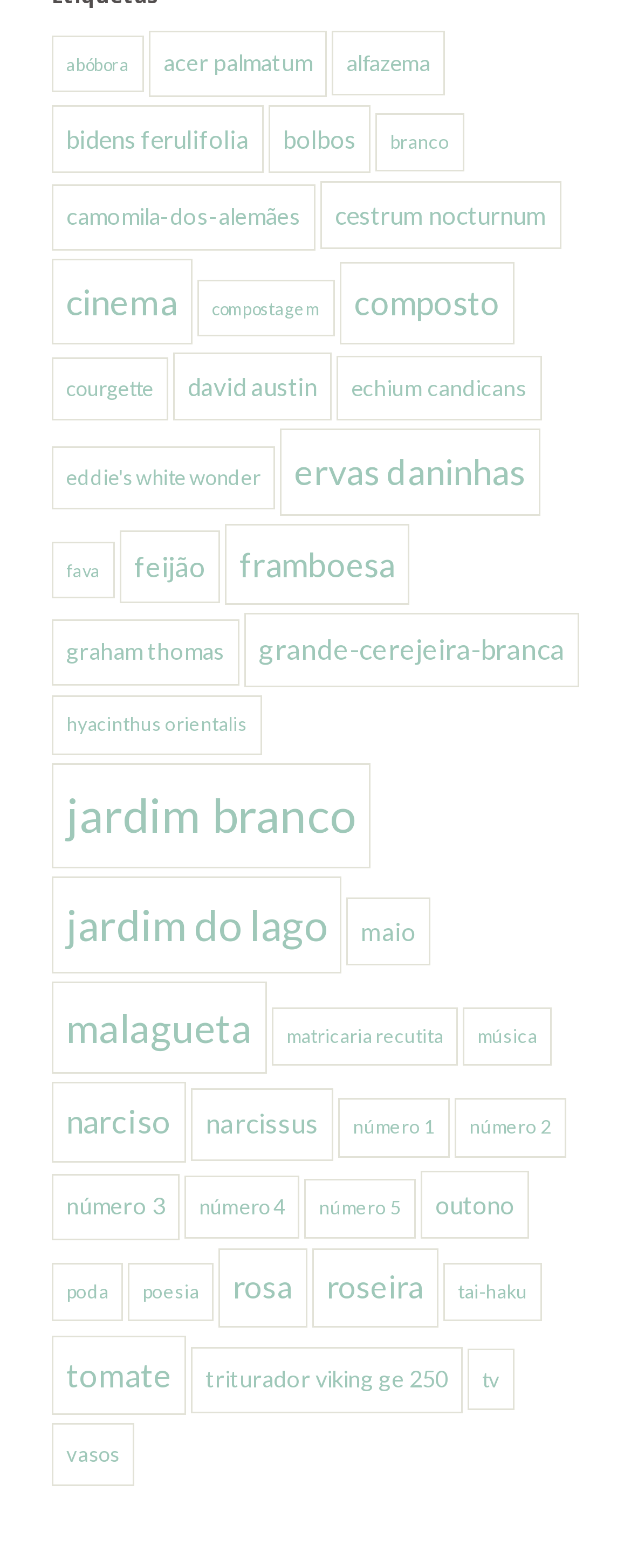Please identify the bounding box coordinates of the clickable element to fulfill the following instruction: "View 'Freedom Quotes'". The coordinates should be four float numbers between 0 and 1, i.e., [left, top, right, bottom].

None